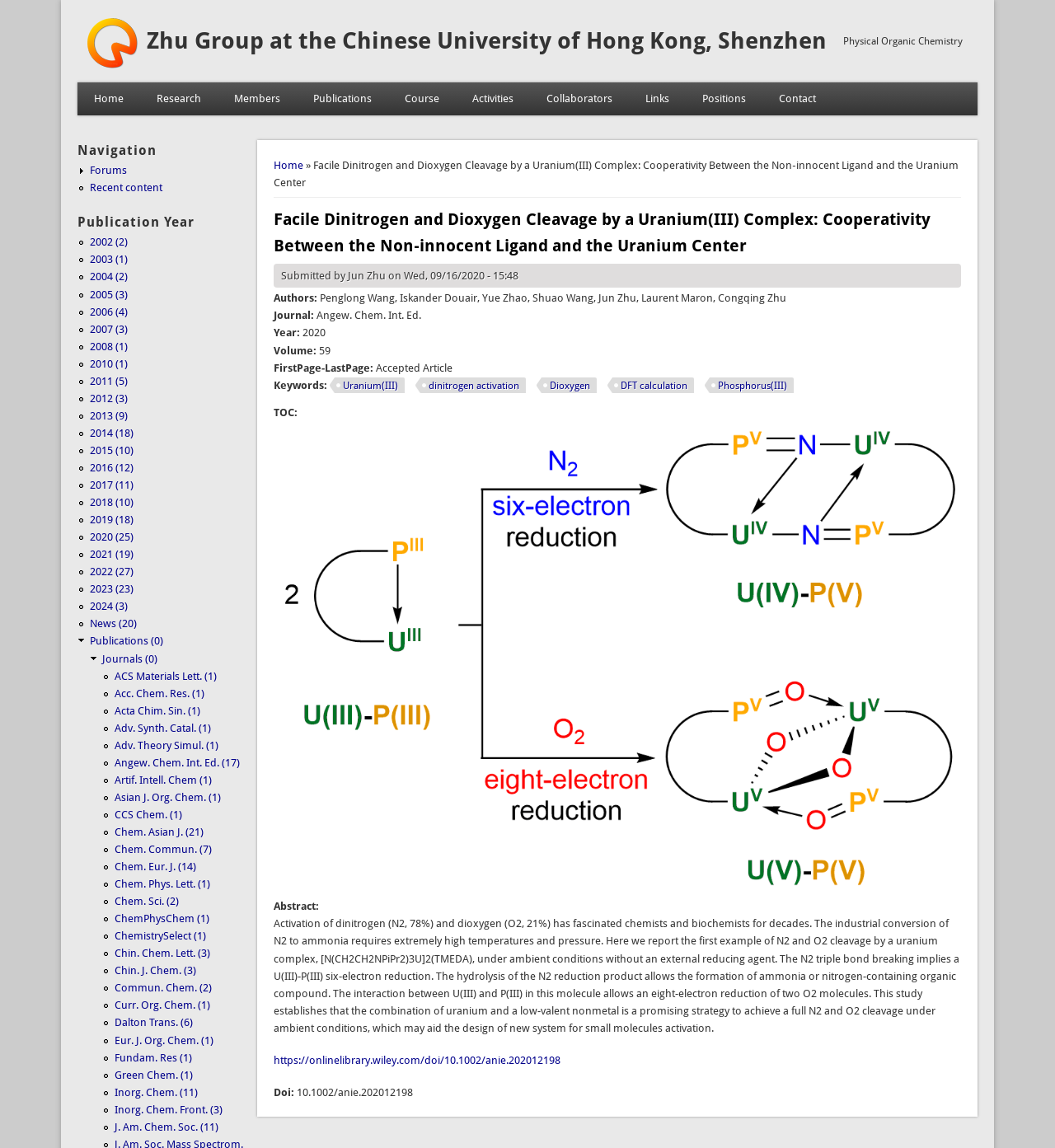Locate the bounding box coordinates of the area that needs to be clicked to fulfill the following instruction: "Browse the 'Activities' page". The coordinates should be in the format of four float numbers between 0 and 1, namely [left, top, right, bottom].

[0.432, 0.072, 0.502, 0.101]